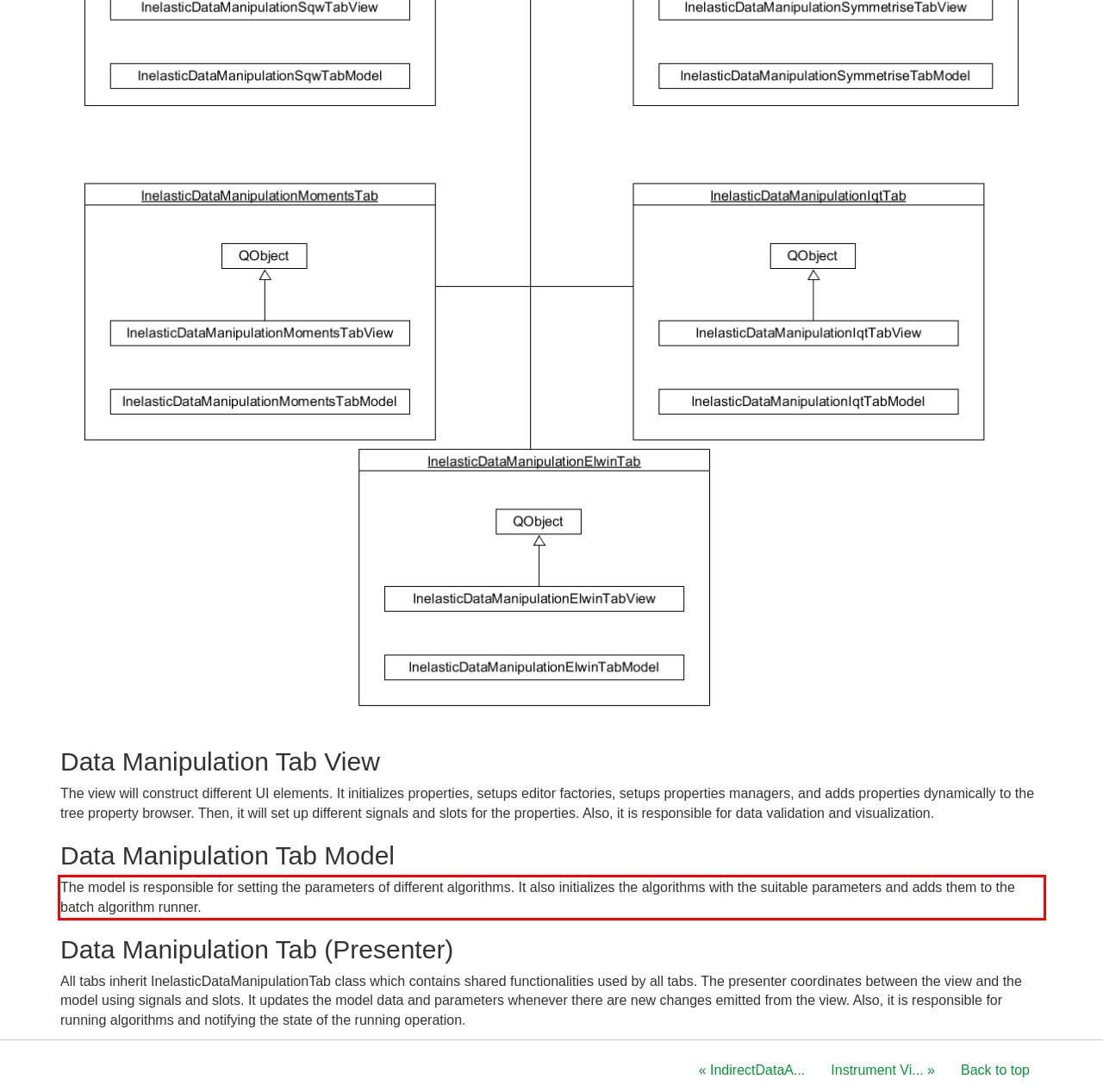Analyze the webpage screenshot and use OCR to recognize the text content in the red bounding box.

The model is responsible for setting the parameters of different algorithms. It also initializes the algorithms with the suitable parameters and adds them to the batch algorithm runner.